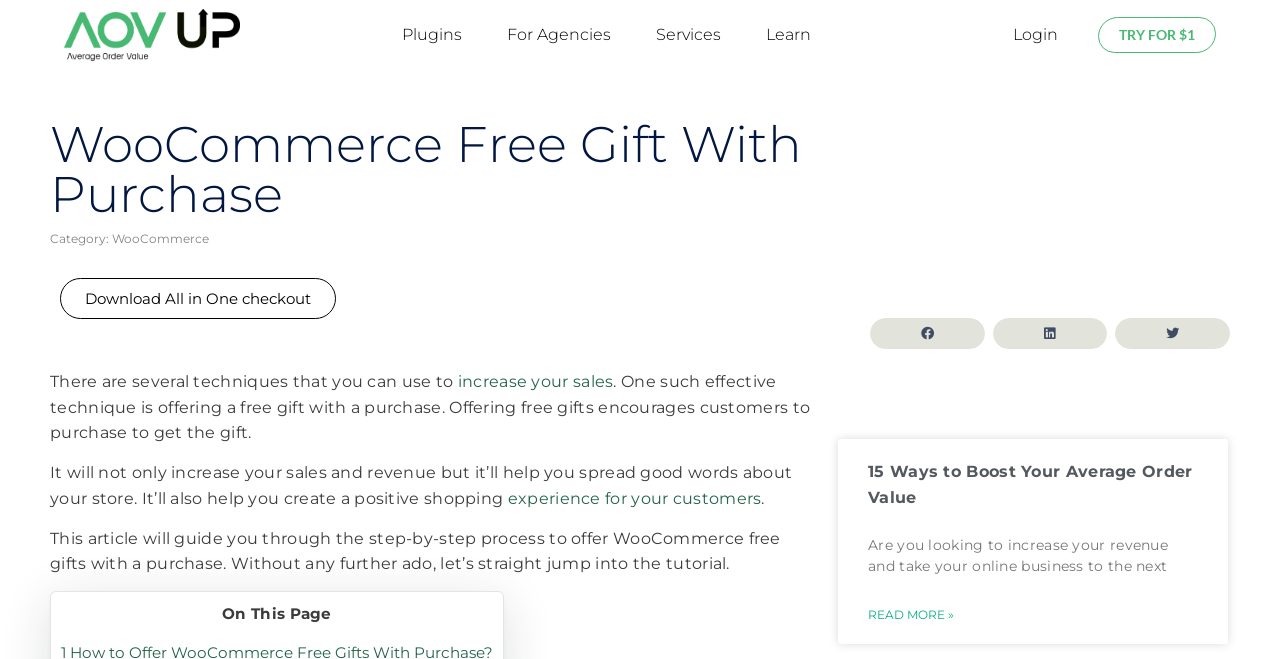Answer the question using only a single word or phrase: 
What is the category of the plugin?

WooCommerce